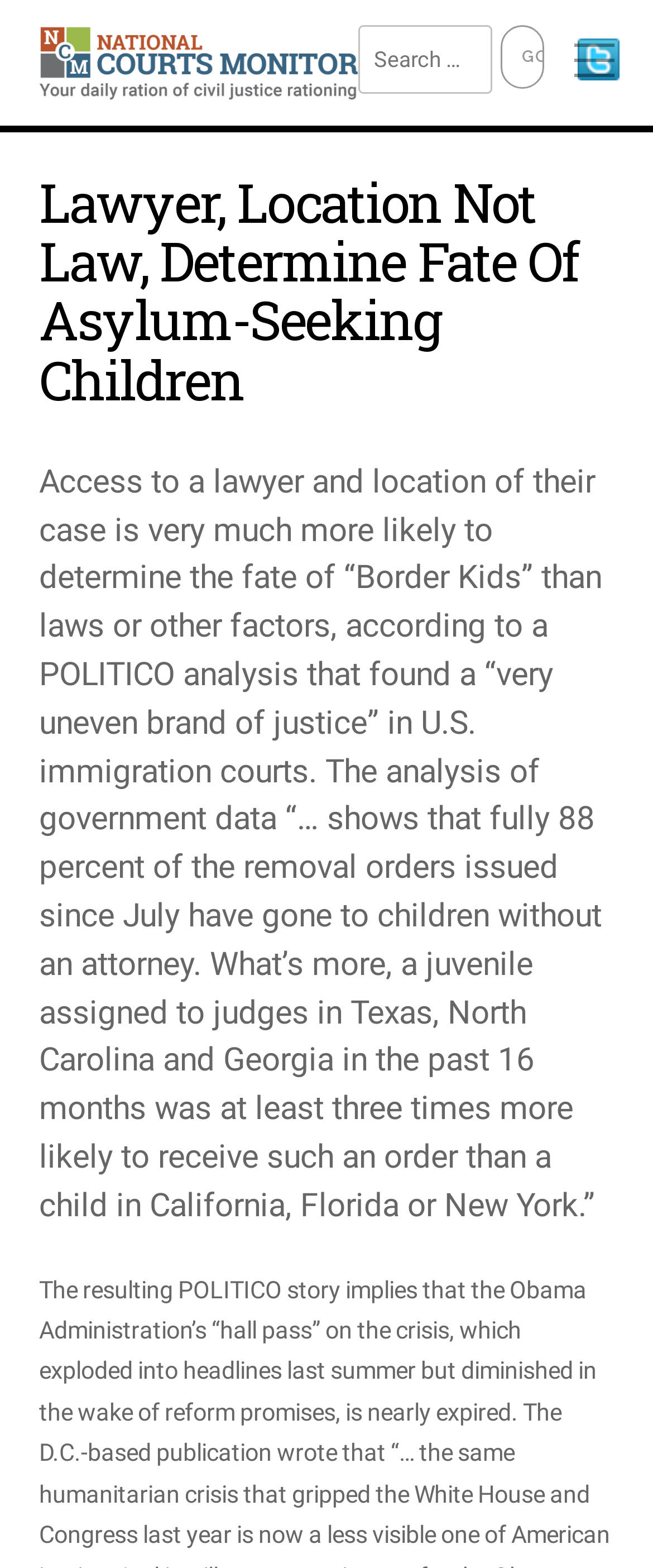Using details from the image, please answer the following question comprehensively:
What is the purpose of the search box?

The search box is located at the top of the webpage, and it allows users to search for specific content within the website. The presence of a search box and a 'Go' button suggests that users can input keywords or phrases to find relevant information on the website.